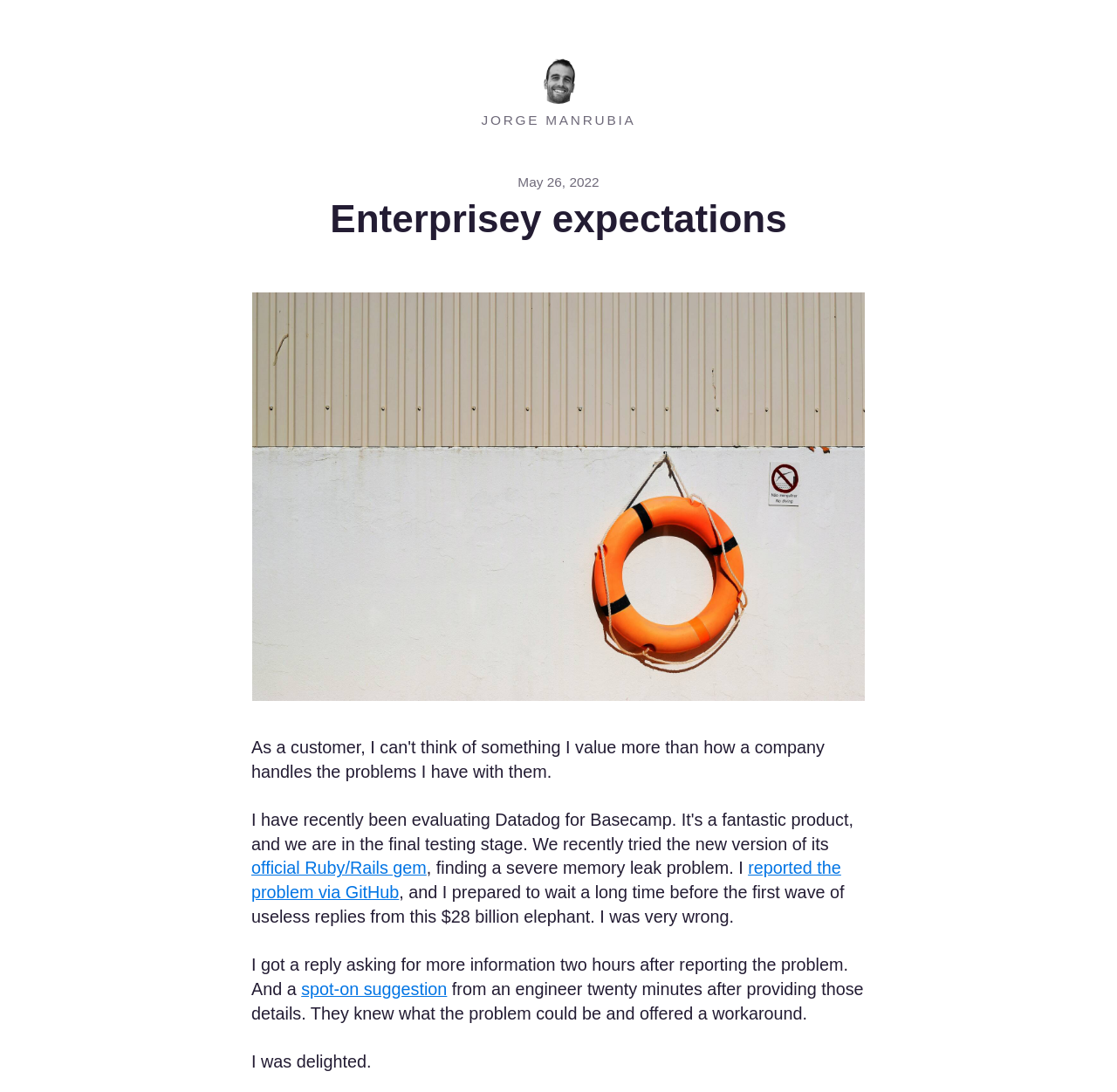What is the author's name?
Answer briefly with a single word or phrase based on the image.

Jorge Manrubia